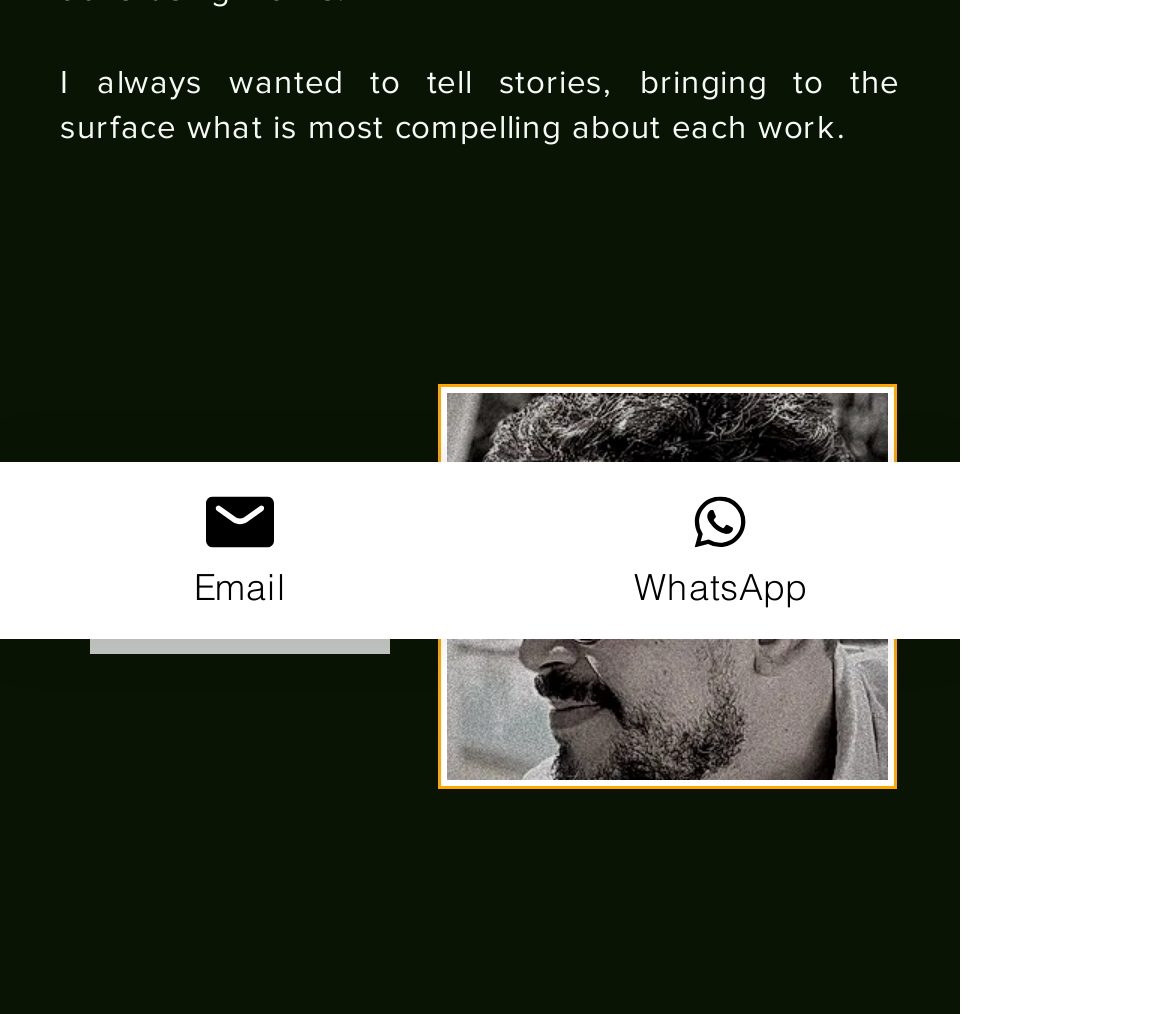Identify the bounding box coordinates for the UI element that matches this description: "aria-label="LinkedIn - Black Circle"".

[0.223, 0.527, 0.313, 0.63]